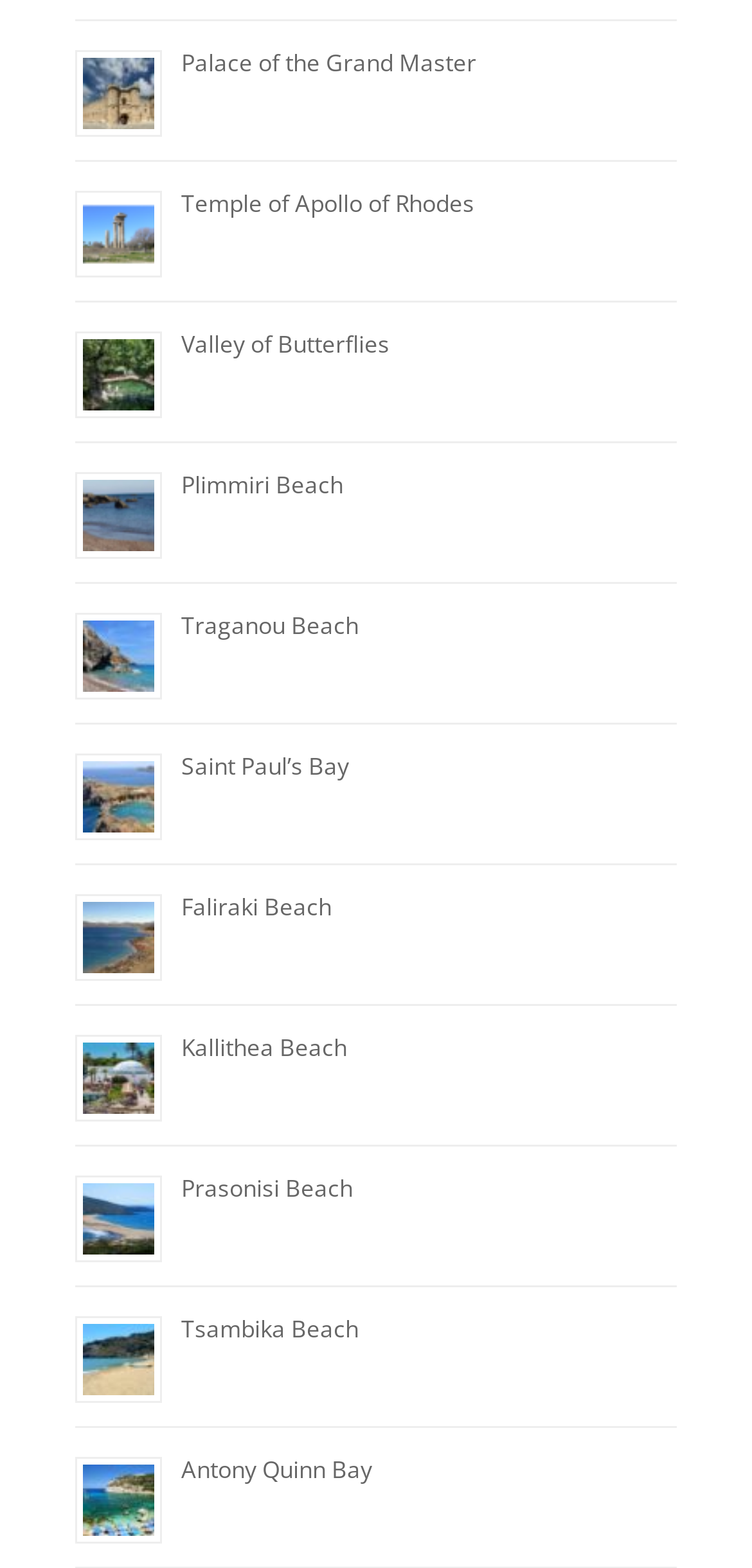Find the bounding box coordinates for the HTML element described as: "Saint Paul’s Bay". The coordinates should consist of four float values between 0 and 1, i.e., [left, top, right, bottom].

[0.241, 0.478, 0.464, 0.499]